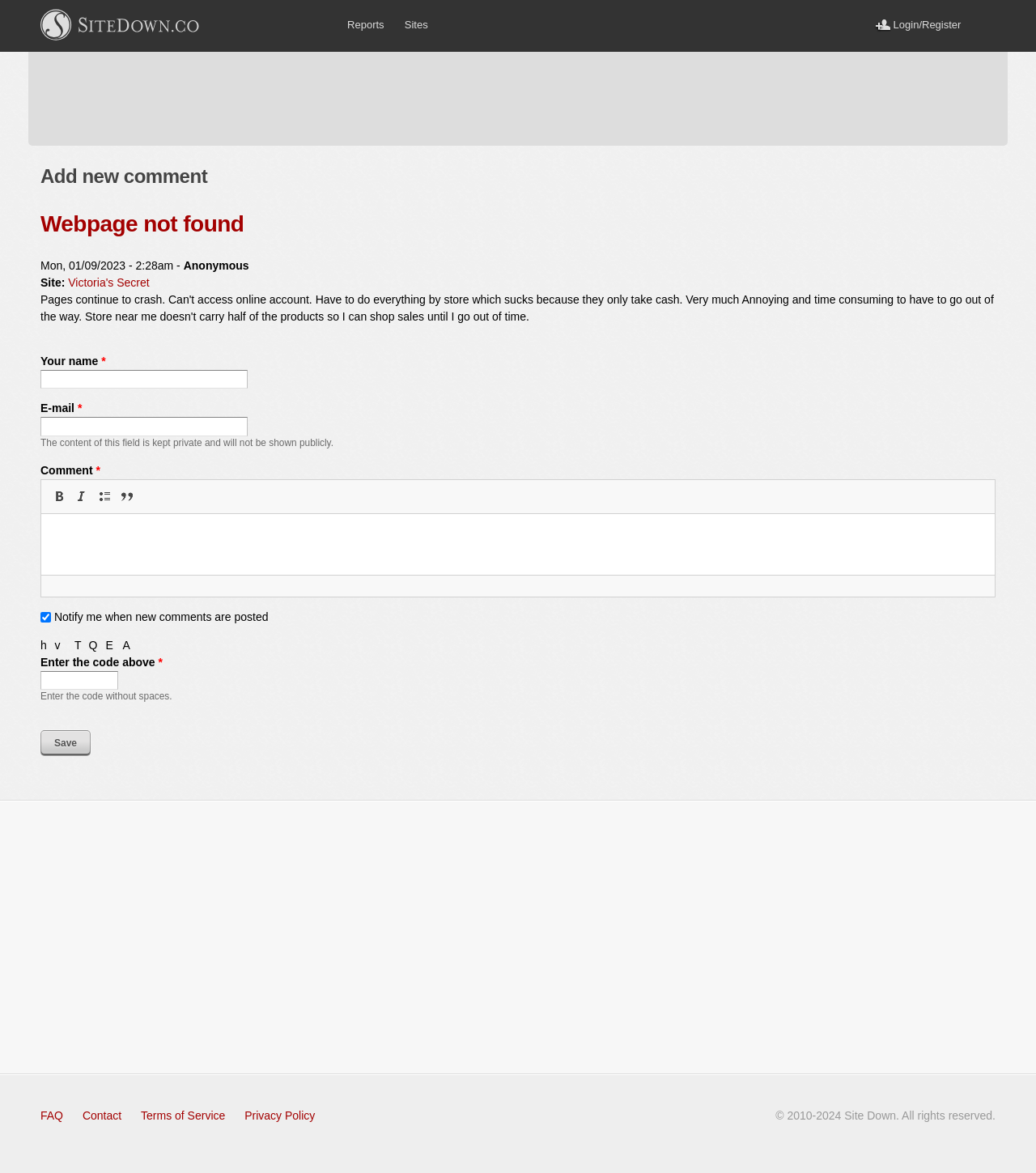Using the given element description, provide the bounding box coordinates (top-left x, top-left y, bottom-right x, bottom-right y) for the corresponding UI element in the screenshot: parent_node: E-mail * name="mail"

[0.039, 0.356, 0.239, 0.372]